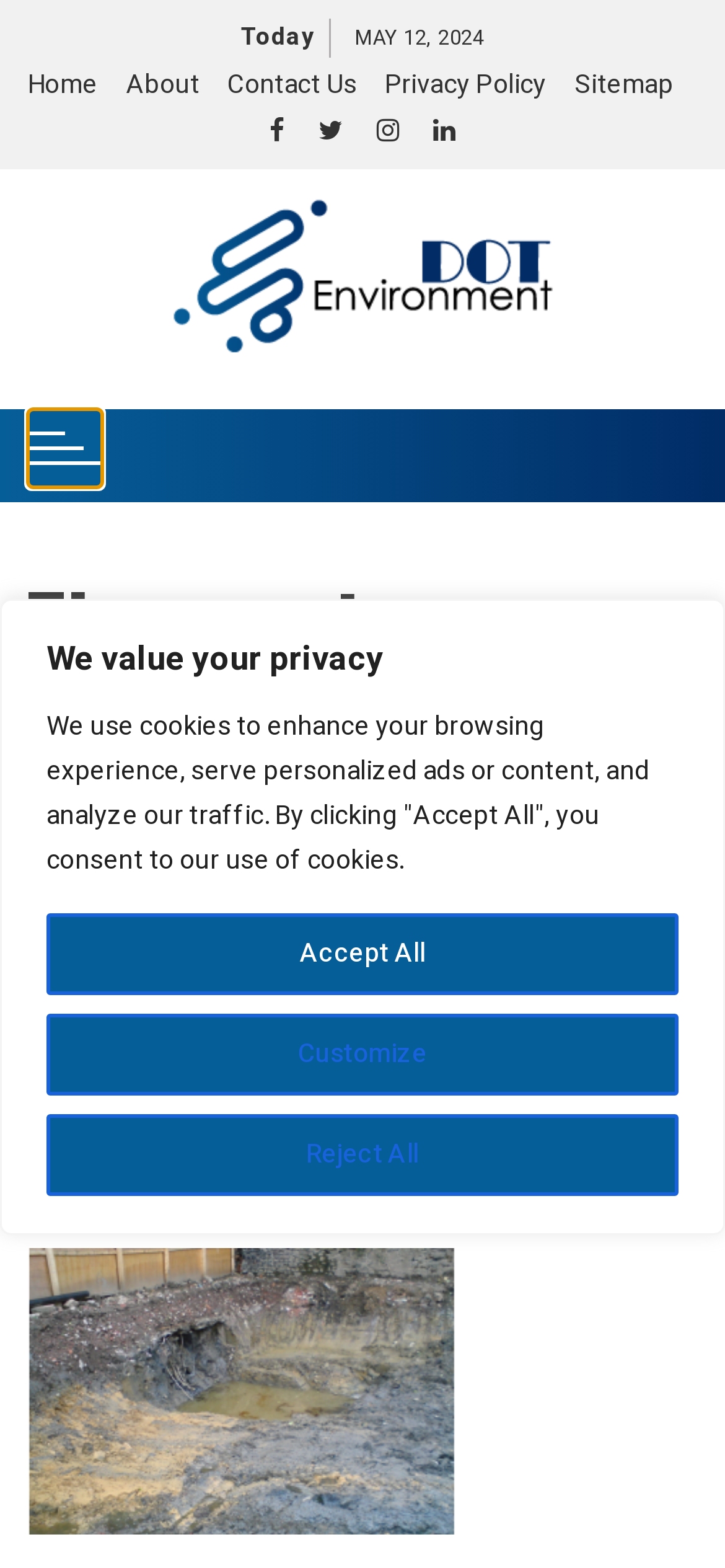Summarize the contents and layout of the webpage in detail.

The webpage appears to be an article or blog post about Warrington's contaminated land issues. At the top of the page, there is a cookie consent banner that spans the entire width, with a heading "We value your privacy" and three buttons: "Customize", "Reject All", and "Accept All". 

Below the cookie banner, there are two lines of text, "Today" and "MAY 12, 2024", which likely indicate the date of publication. 

On the top-left side of the page, there is a navigation menu with five links: "Home", "About", "Contact Us", "Privacy Policy", and "Sitemap". 

To the right of the navigation menu, there is a logo or image of "Dot Environment" with a link to the website. 

Below the logo, there is a button with no text, which is currently focused. 

The main content of the page starts with a heading "The ongoing struggle with Warrington’s contaminated land issues", which takes up about half of the page width. 

Below the heading, there is a large figure or image that spans about half of the page width, likely related to the article's topic.